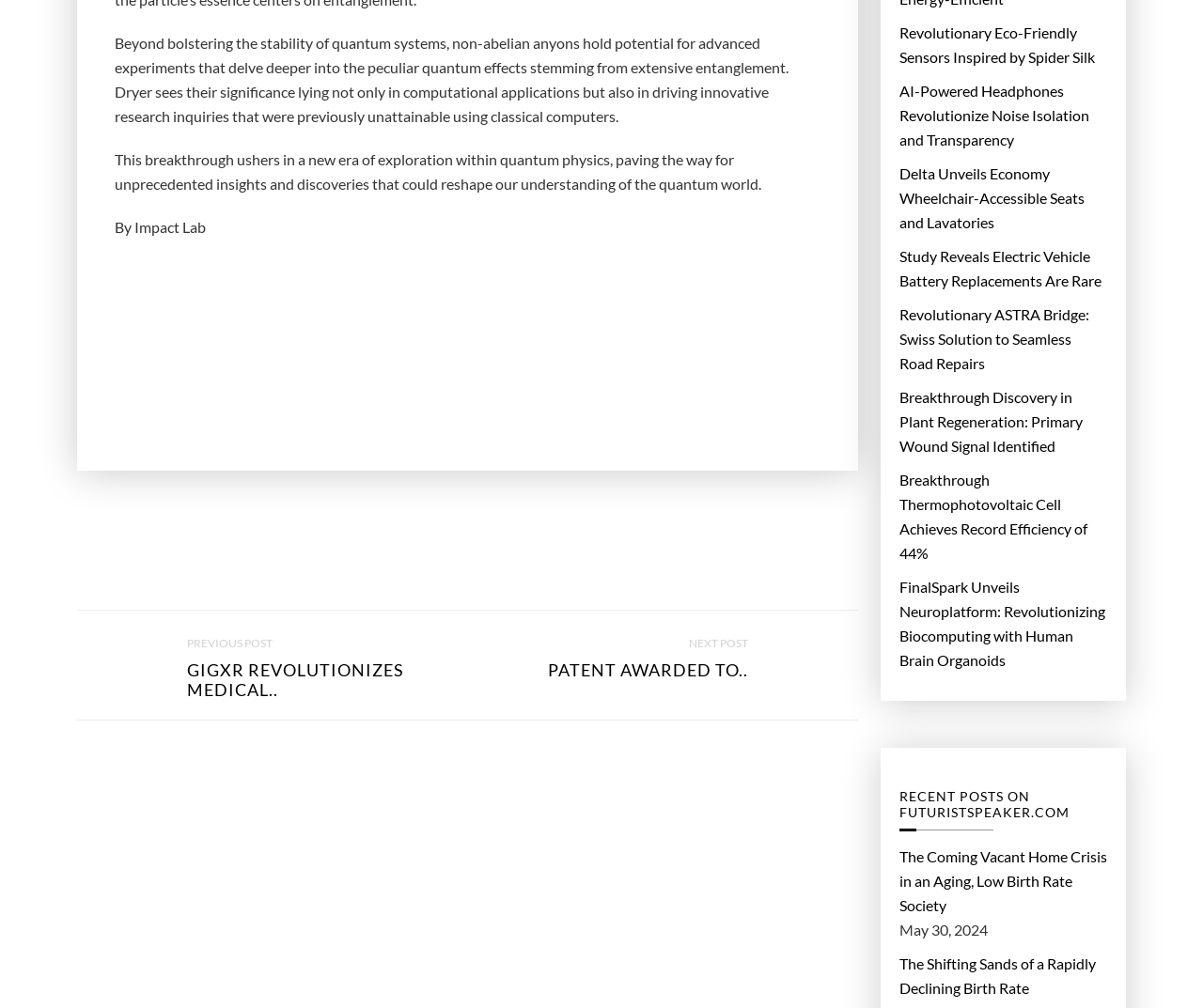Find the bounding box coordinates of the element to click in order to complete this instruction: "Read the next post". The bounding box coordinates must be four float numbers between 0 and 1, denoted as [left, top, right, bottom].

[0.395, 0.605, 0.713, 0.705]